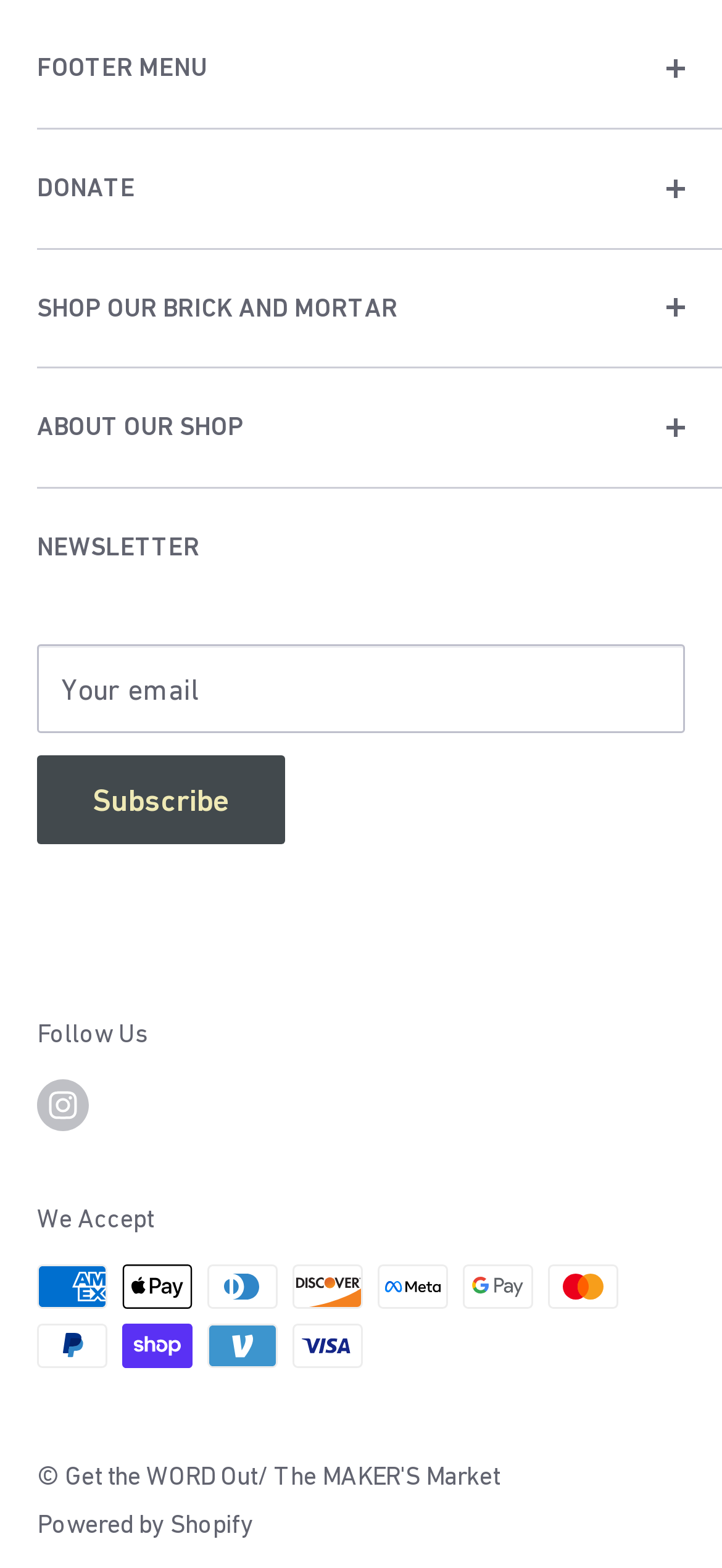What are the shop's hours on Saturday?
Observe the image and answer the question with a one-word or short phrase response.

10-5